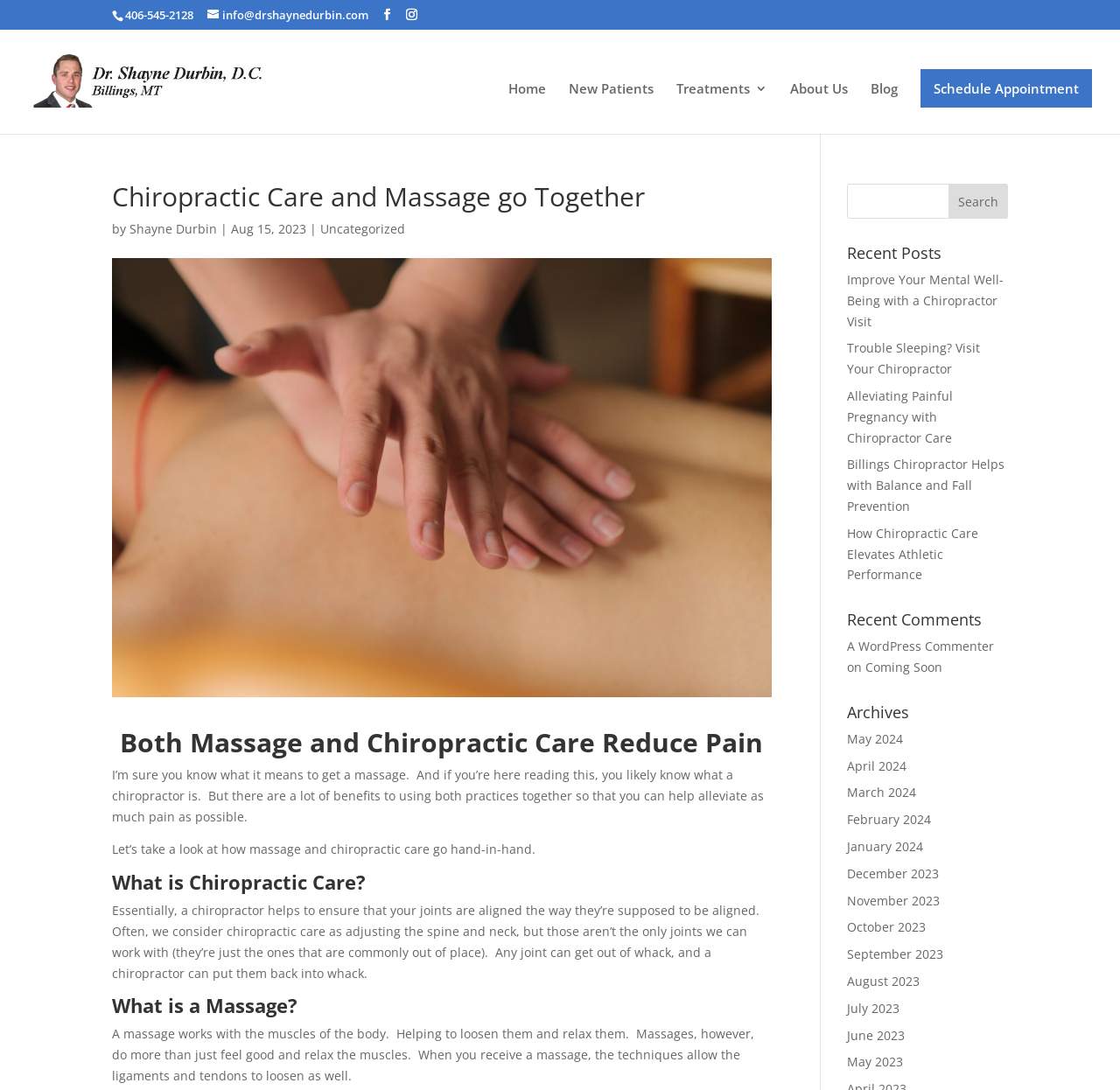Determine the bounding box coordinates of the element that should be clicked to execute the following command: "Search for a topic".

[0.756, 0.169, 0.9, 0.201]